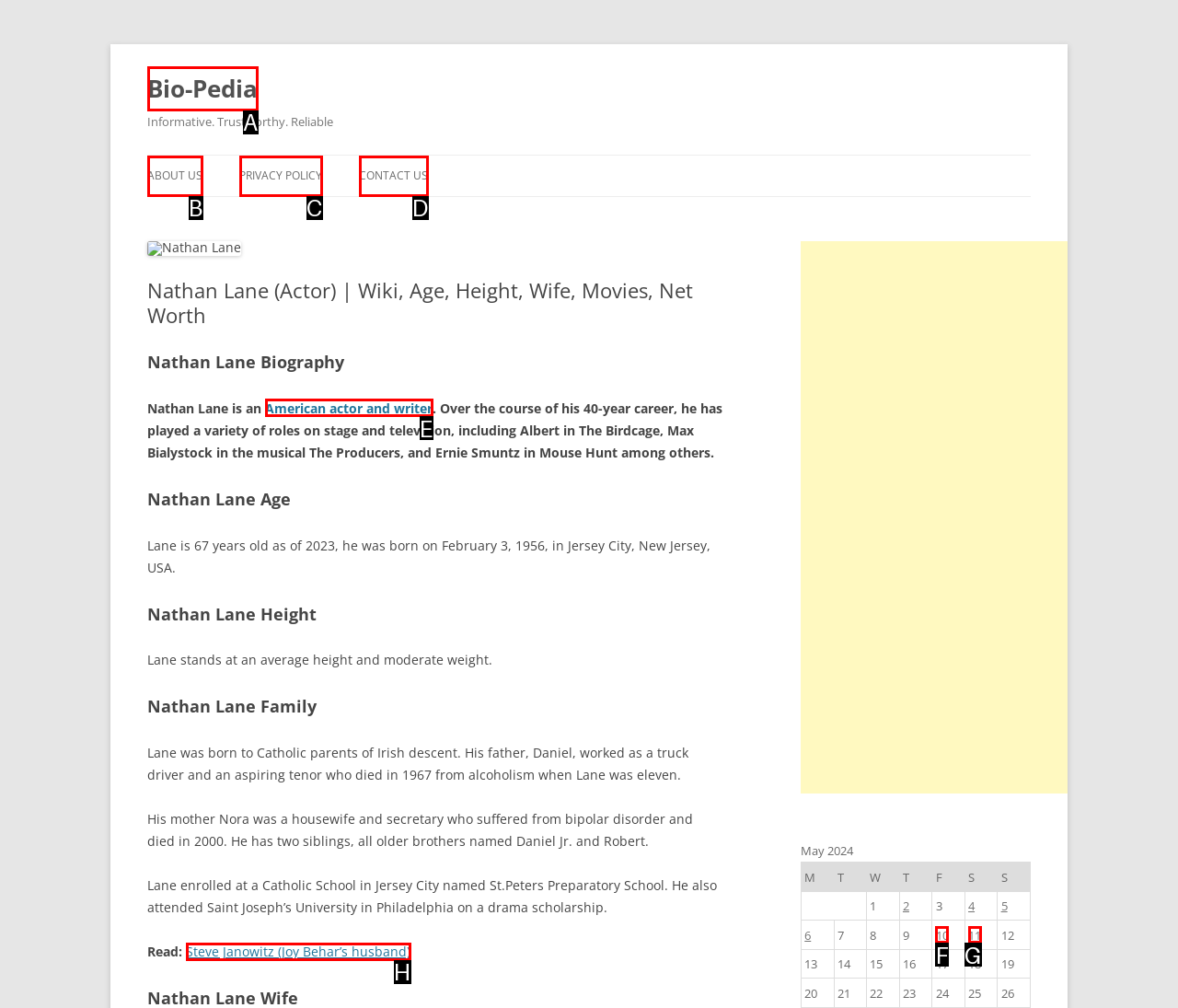Determine which HTML element to click to execute the following task: Watch the video on YouTube Answer with the letter of the selected option.

None